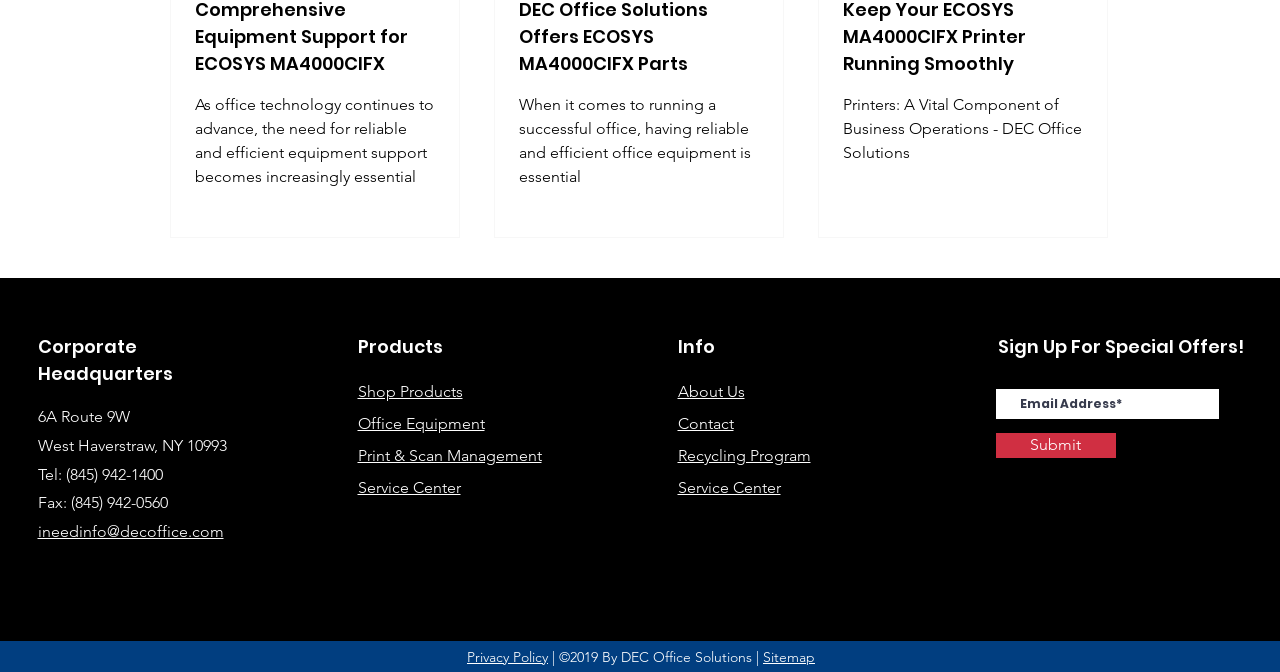Given the element description aria-label="Email Address*" name="email" placeholder="Email Address*", specify the bounding box coordinates of the corresponding UI element in the format (top-left x, top-left y, bottom-right x, bottom-right y). All values must be between 0 and 1.

[0.778, 0.579, 0.952, 0.624]